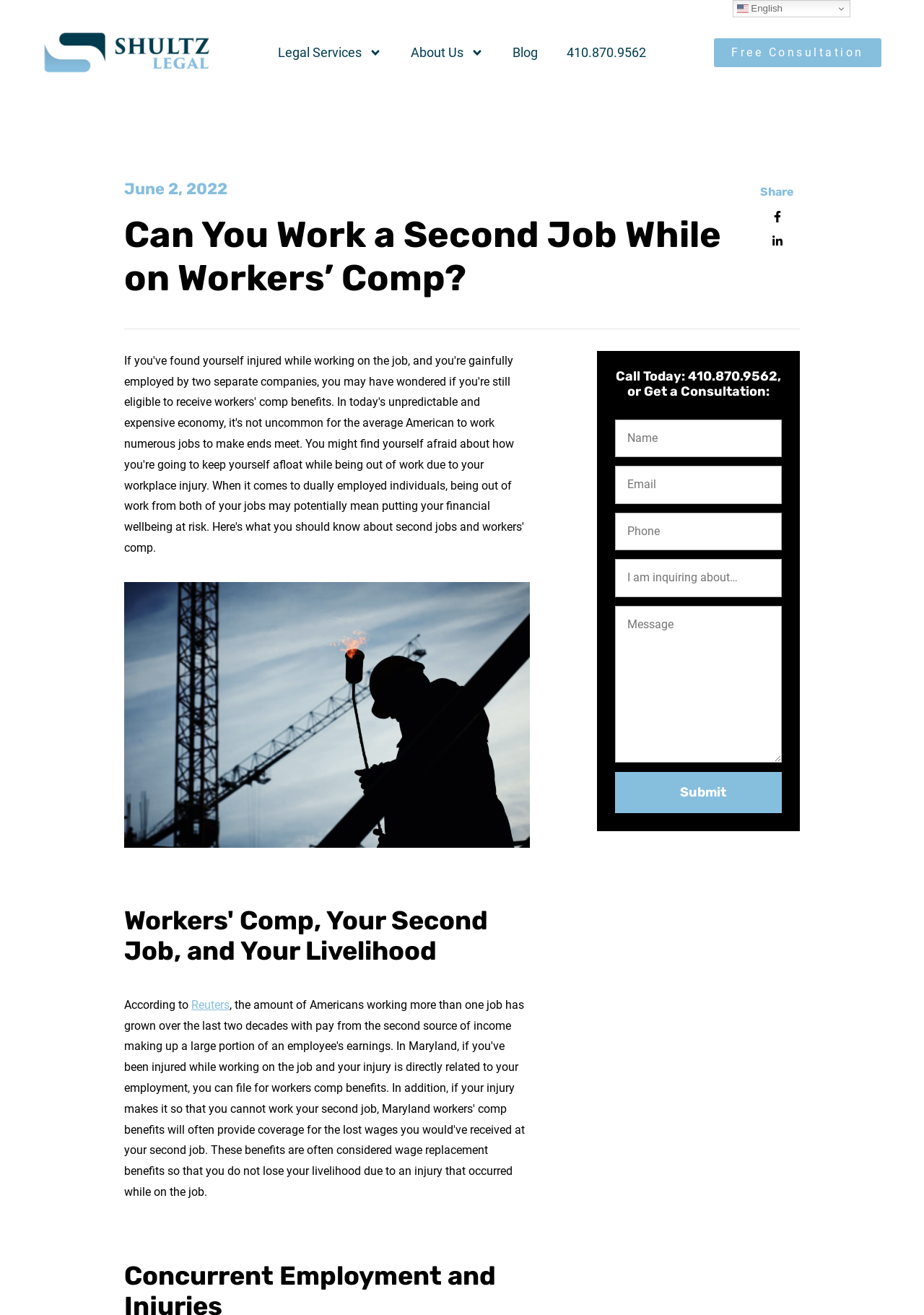Answer the question briefly using a single word or phrase: 
What is the language of the webpage?

English